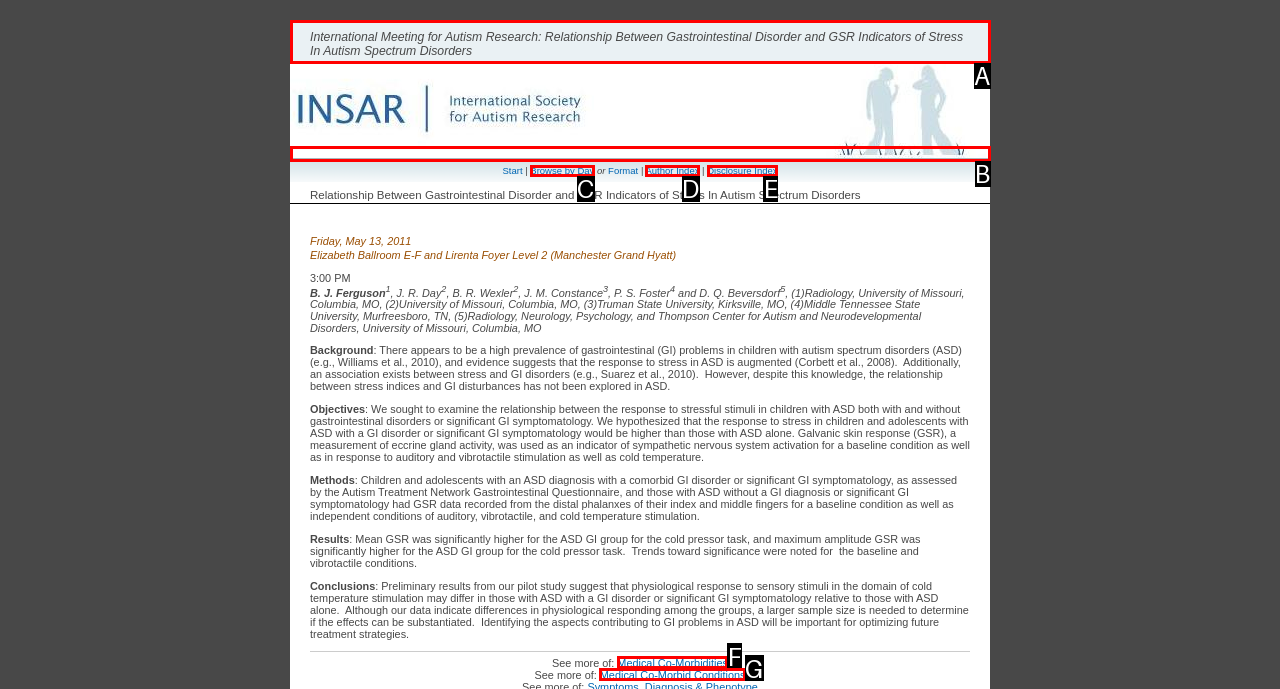Determine which HTML element matches the given description: Whats holding you back?. Provide the corresponding option's letter directly.

None